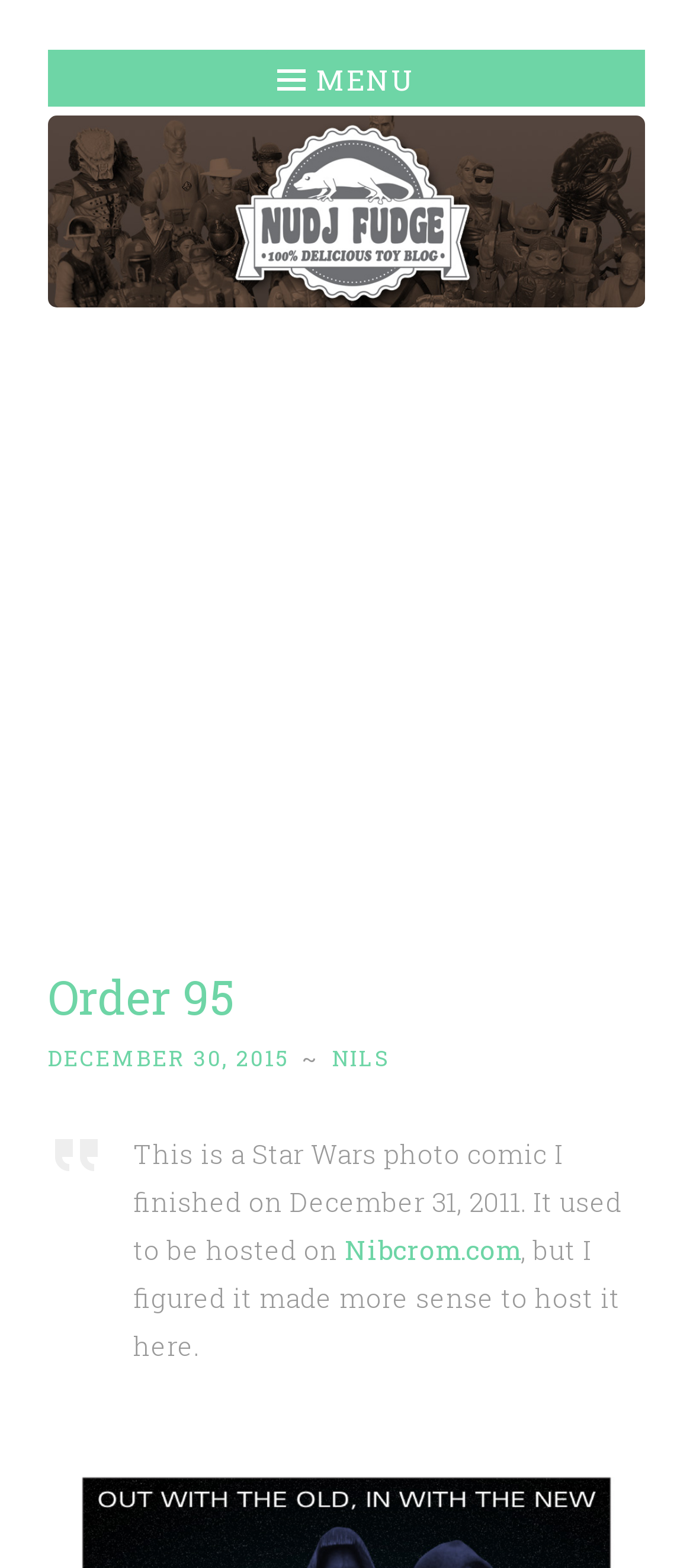Given the description of the UI element: "December 30, 2015December 30, 2015", predict the bounding box coordinates in the form of [left, top, right, bottom], with each value being a float between 0 and 1.

[0.069, 0.666, 0.418, 0.684]